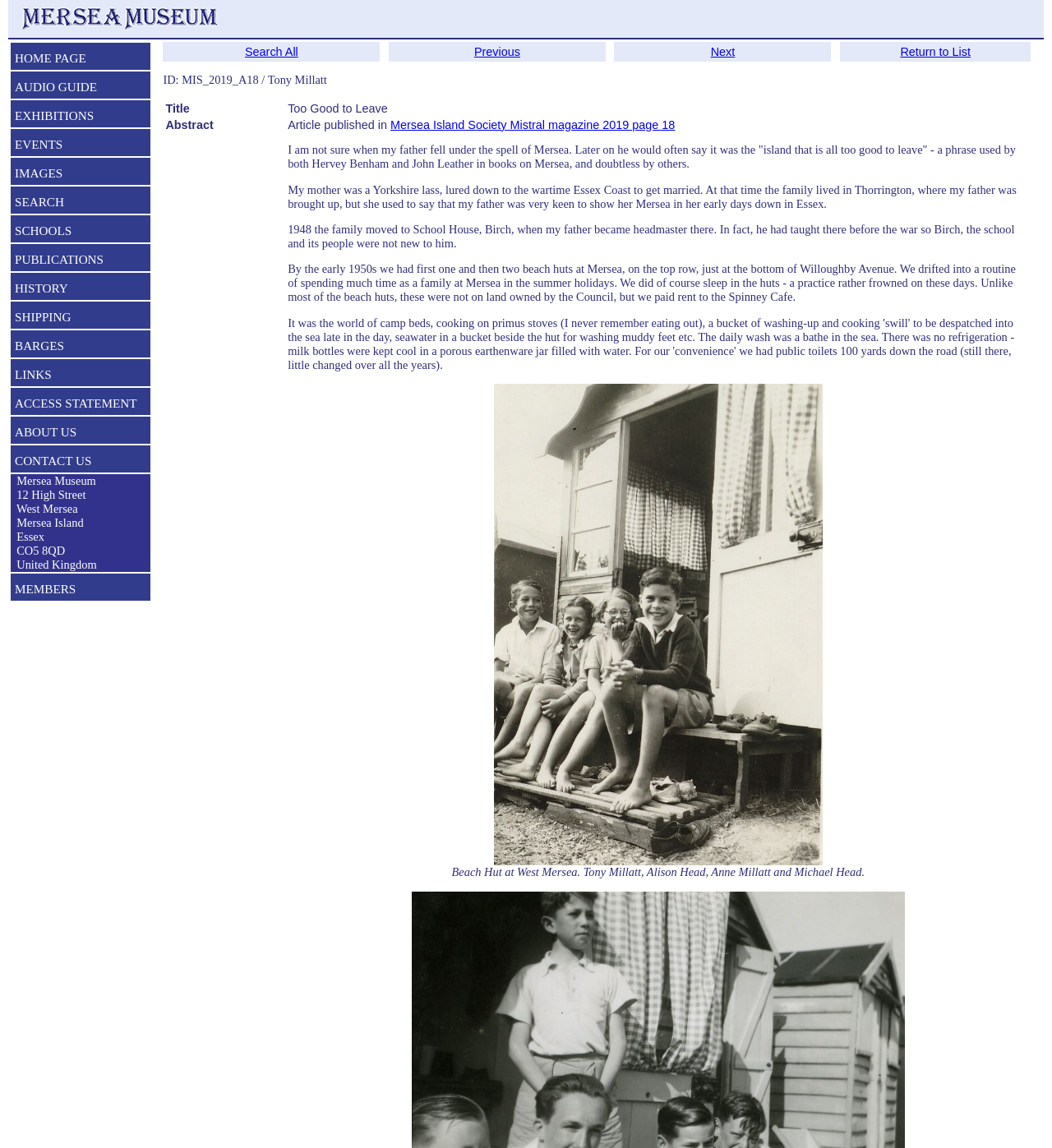Provide a thorough description of the webpage you see.

The webpage is titled "Too Good to Leave" and features a layout with multiple sections. At the top, there is a small image on the left, accompanied by a row of links to various pages, including "HOME PAGE", "AUDIO GUIDE", "EXHIBITIONS", and others. Below this row, there is a section with the museum's address and contact information, including "Mersea Museum", "12 High Street", "West Mersea", "Mersea Island", "Essex", "CO5 8QD", and "United Kingdom".

In the main content area, there is a search function with links to "Search All", "Previous", "Next", and "Return to List". Below this, there is a section with a title "ID: MIS_2019_A18 / Tony Millatt" and a table with two columns. The left column has a label "Title" and the right column has the text "Too Good to Leave". Below this table, there is a link to "Mersea Island Society Mistral magazine 2019 page 18" and an image with a caption "Beach Hut at West Mersea. Tony Millatt, Alison Head, Anne Millatt and Michael Head." There is also a link to an unknown page.

Overall, the webpage appears to be a museum or archive website, with a focus on exhibitions, events, and publications. The main content area is dedicated to a specific item or exhibition, with a title, image, and descriptive text.